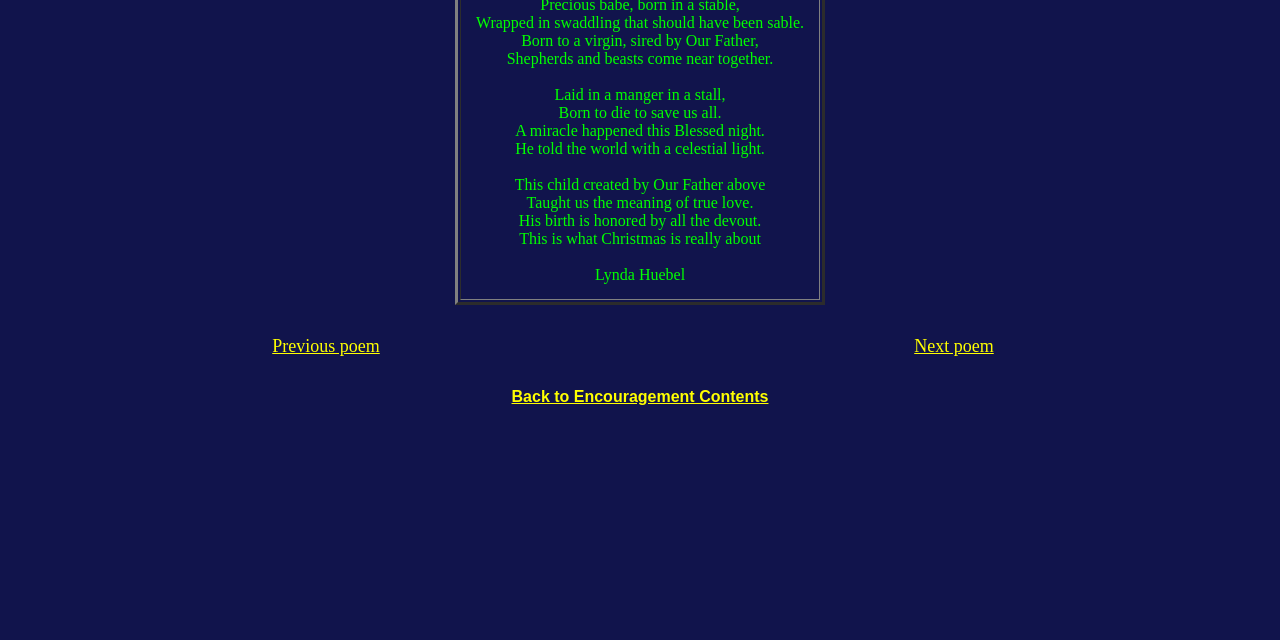Given the element description "Back to Encouragement Contents" in the screenshot, predict the bounding box coordinates of that UI element.

[0.4, 0.606, 0.6, 0.633]